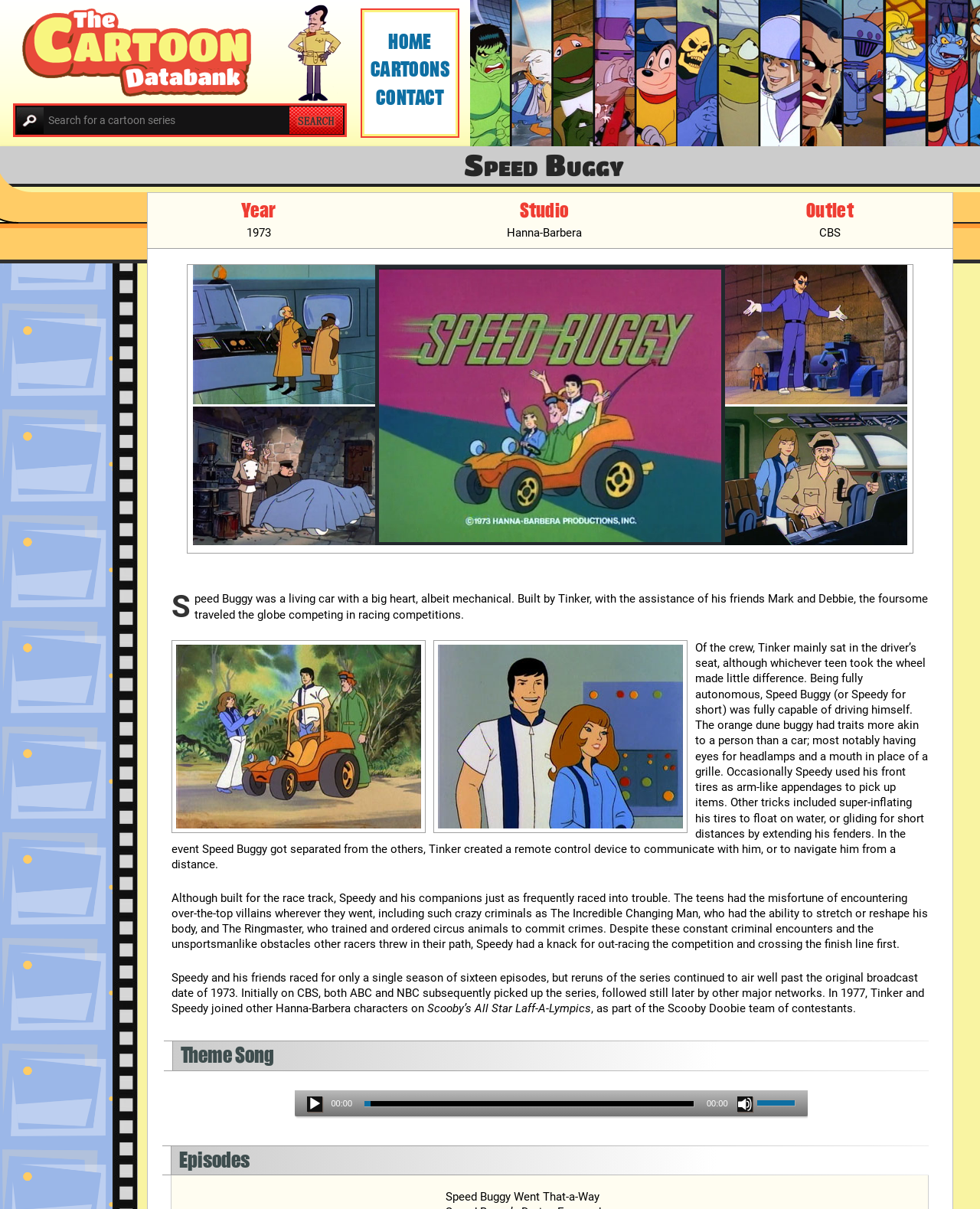Refer to the screenshot and give an in-depth answer to this question: What is the studio that produced Speed Buggy?

The studio that produced Speed Buggy is mentioned in the text 'Studio: Hanna-Barbera' under the heading 'Speed Buggy'.